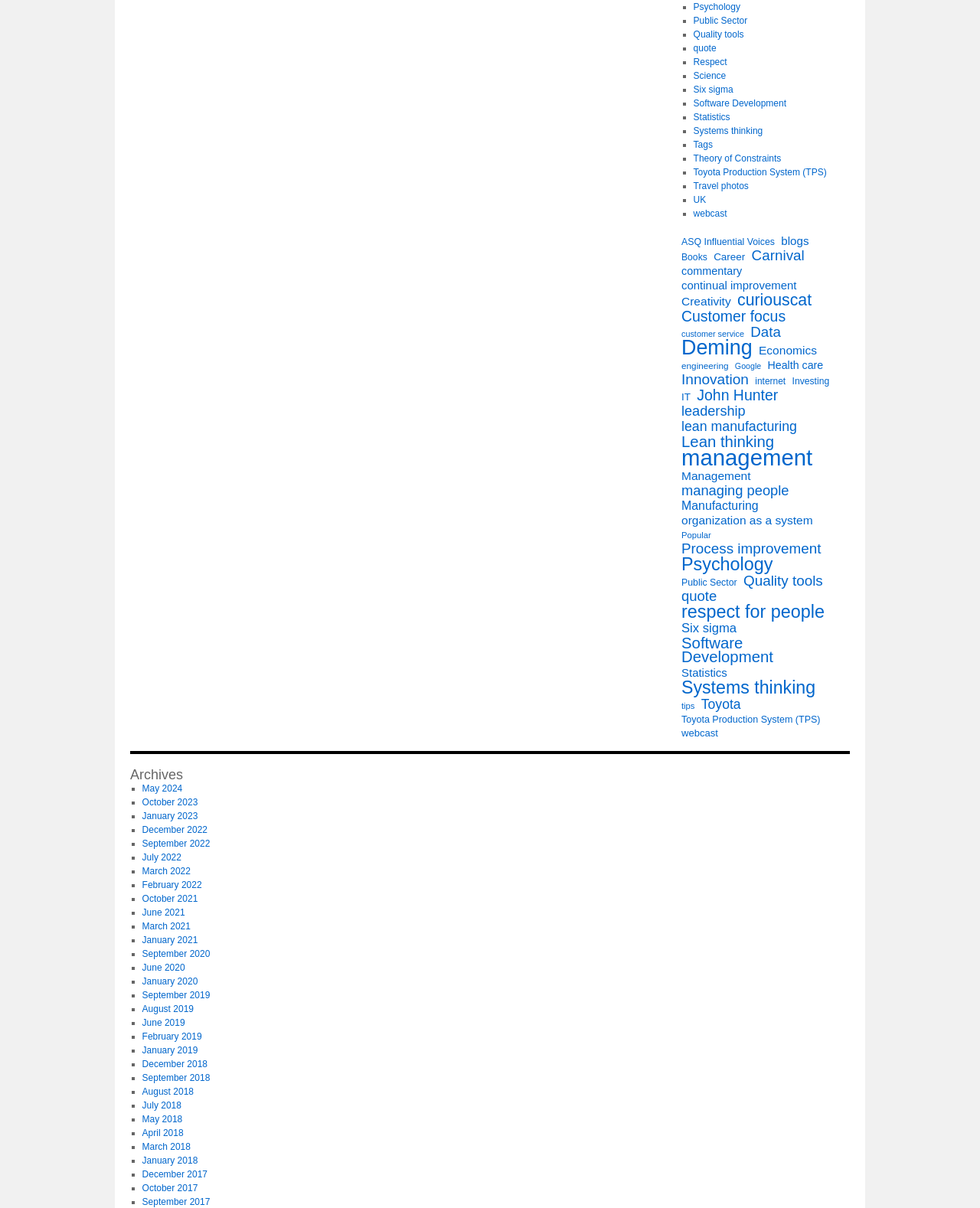Can you show the bounding box coordinates of the region to click on to complete the task described in the instruction: "Read about Lean thinking"?

[0.695, 0.36, 0.79, 0.371]